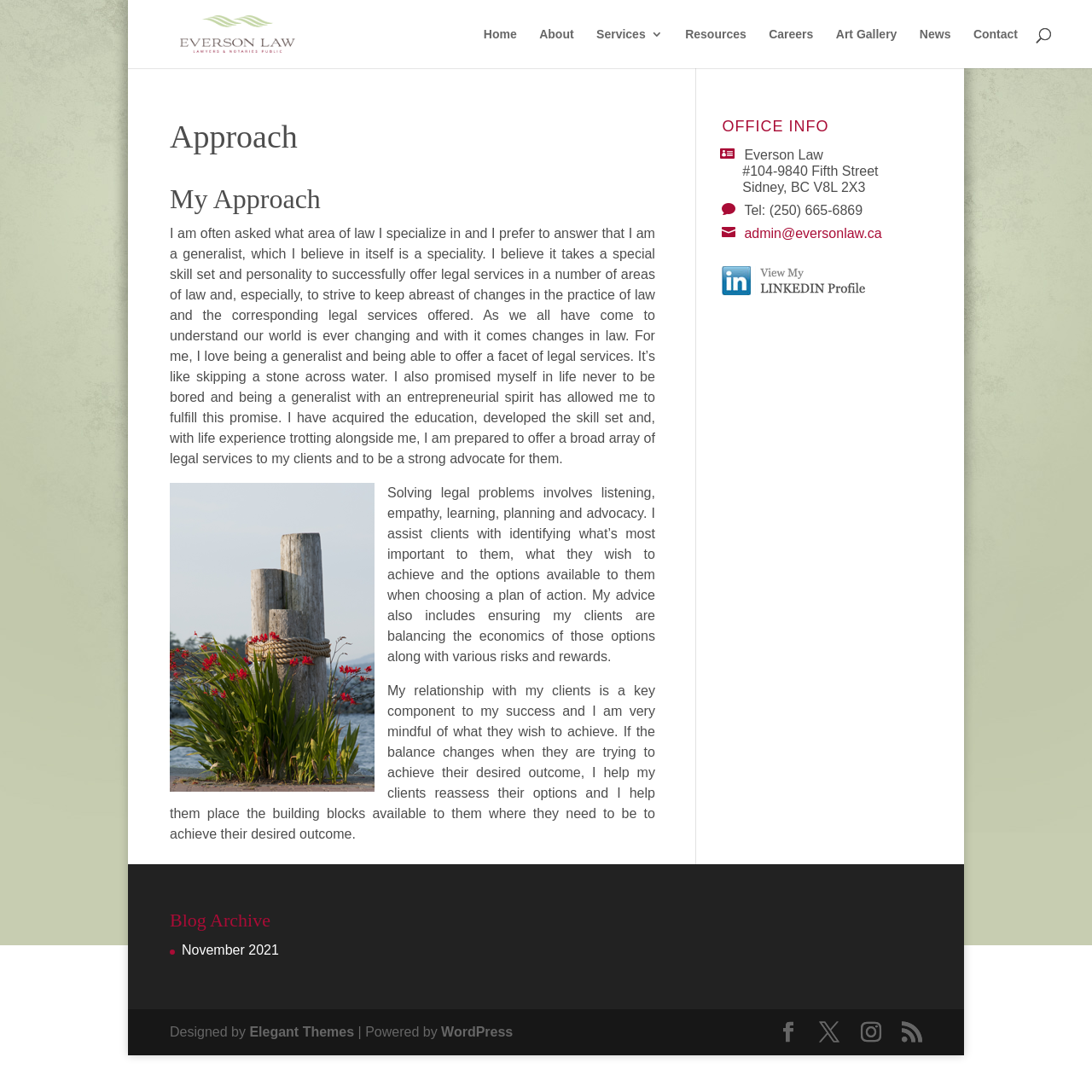Please look at the image and answer the question with a detailed explanation: What is the phone number of the law firm?

I found the answer by looking at the 'OFFICE INFO' section, where it lists the phone number as 'Tel: (250) 665-6869'.